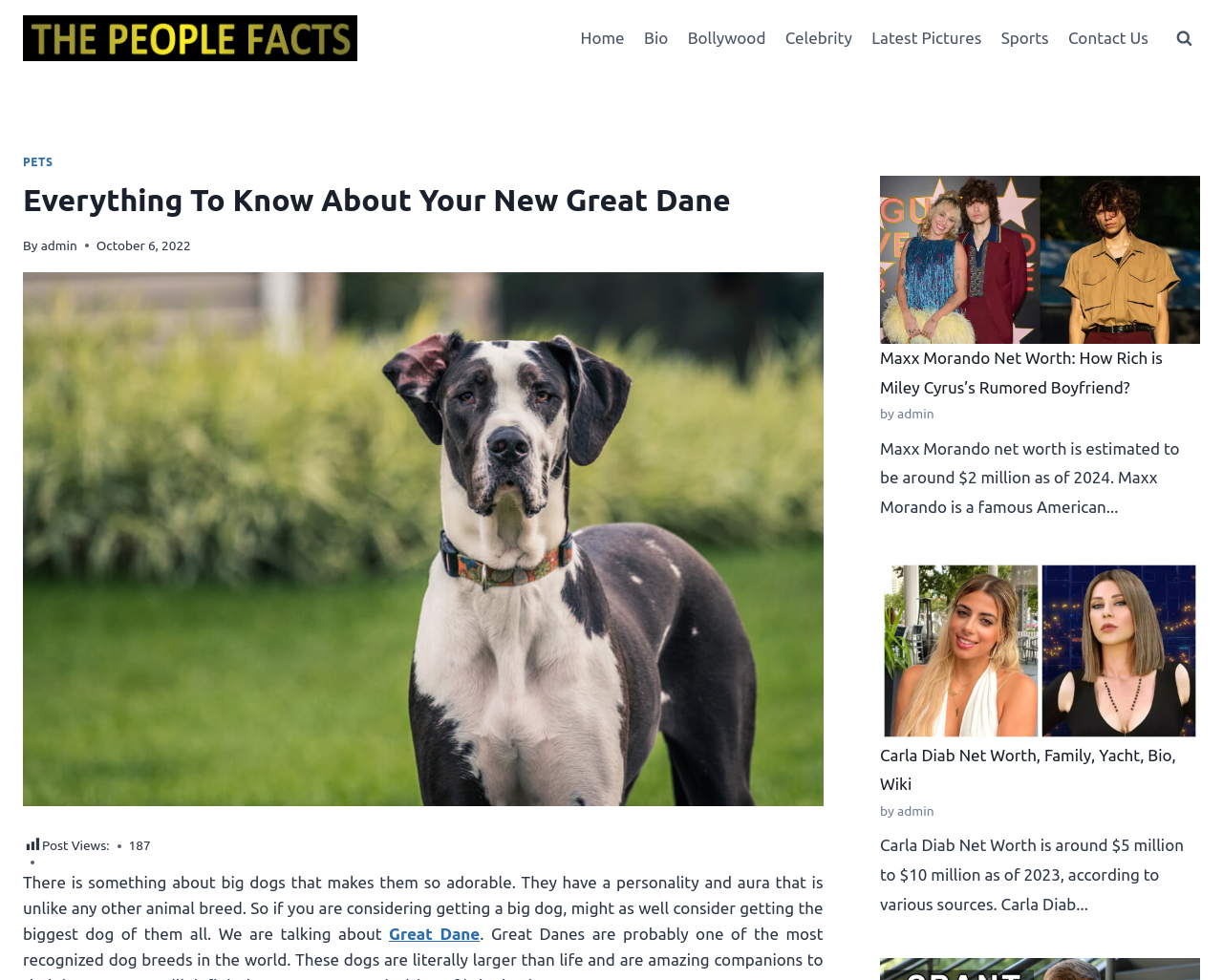Using the element description: "Celebrity", determine the bounding box coordinates for the specified UI element. The coordinates should be four float numbers between 0 and 1, [left, top, right, bottom].

[0.634, 0.016, 0.705, 0.062]